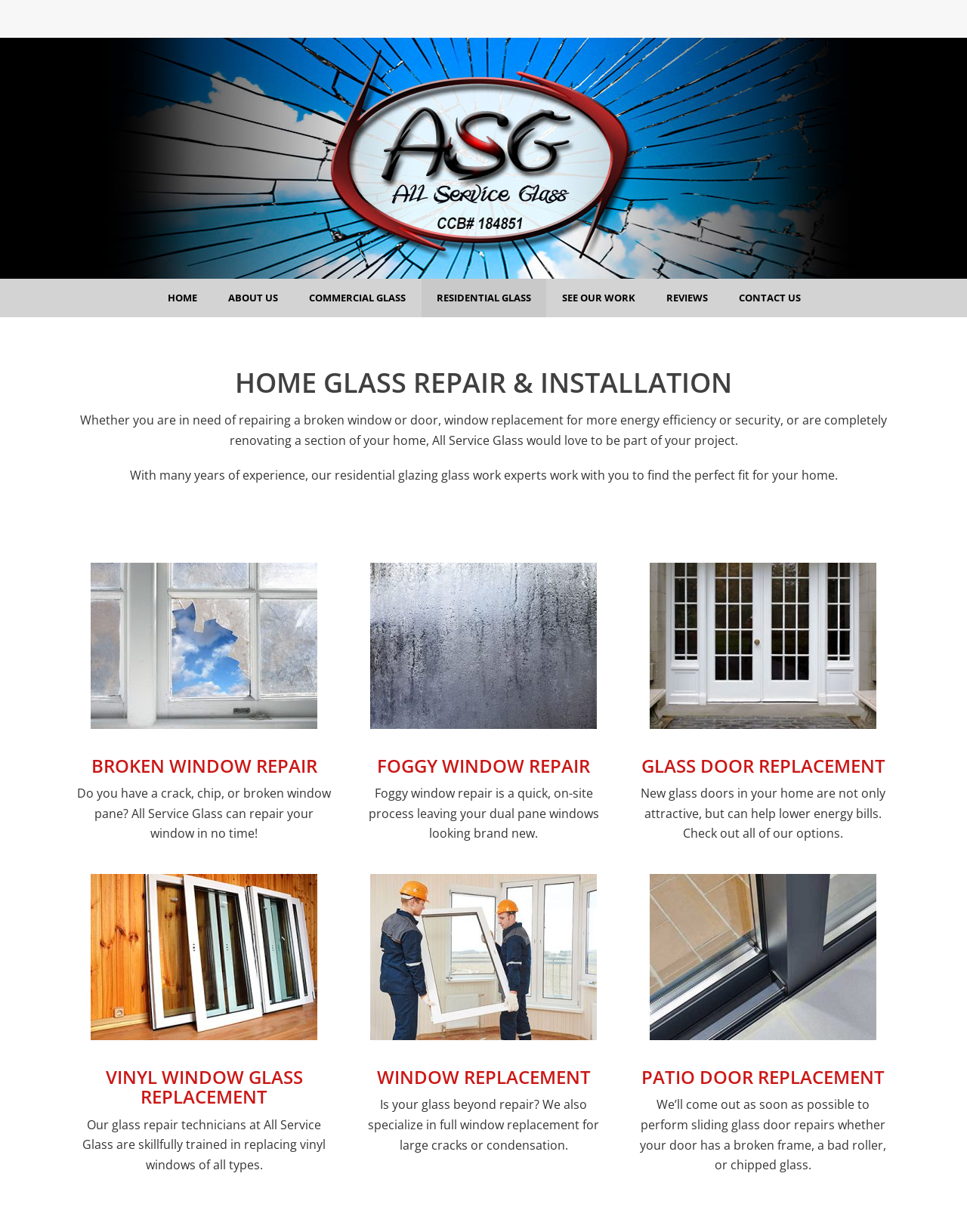Analyze the image and deliver a detailed answer to the question: How many images are used to illustrate services?

The webpage uses six images to illustrate the various services offered by All Service Glass. These images are used in conjunction with headings and descriptions to provide a visual representation of the services, including broken window repair, foggy window repair, glass door replacement, vinyl window glass replacement, window replacement, and patio door replacement.